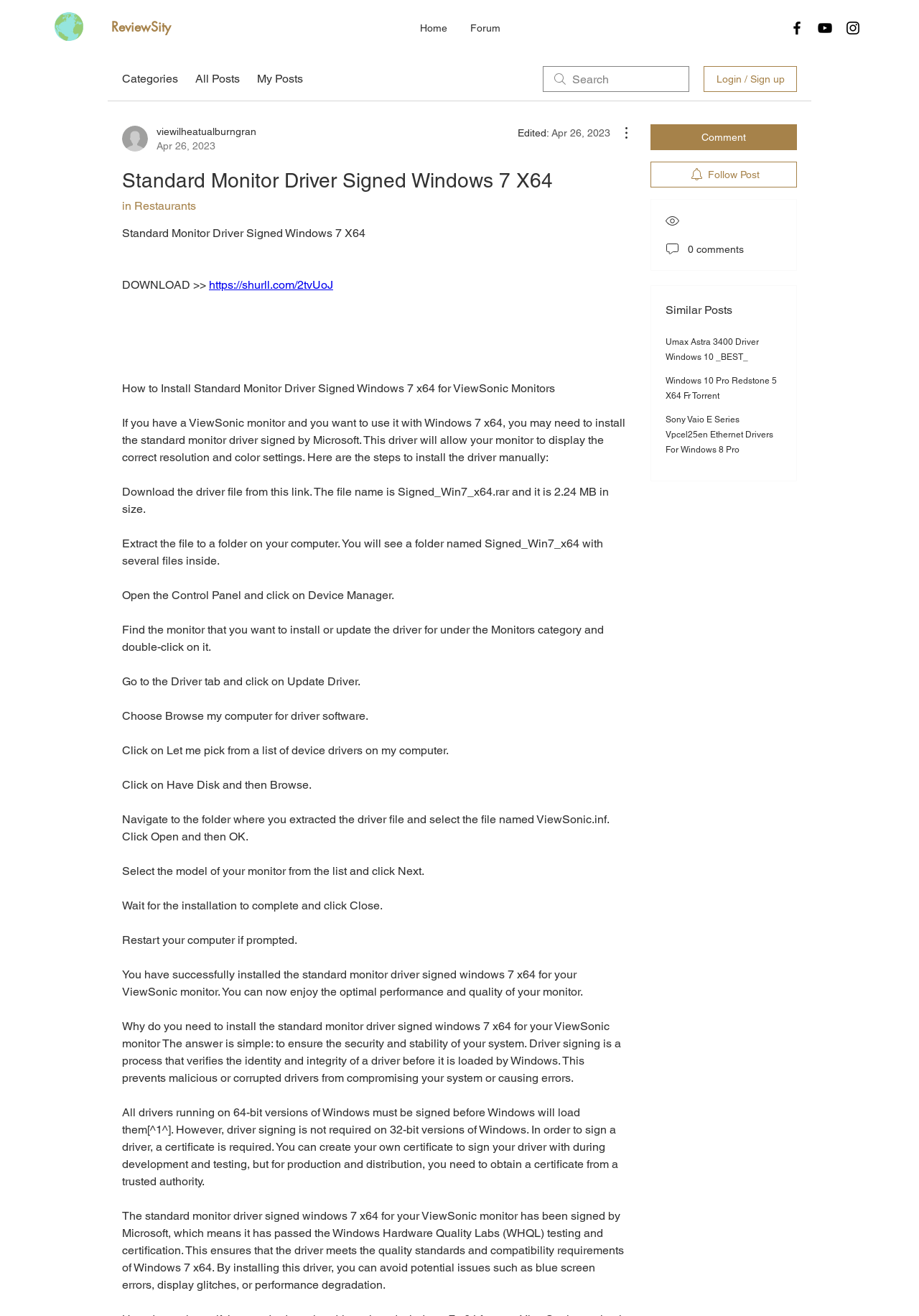Identify the bounding box of the UI element described as follows: "Group Project". Provide the coordinates as four float numbers in the range of 0 to 1 [left, top, right, bottom].

None